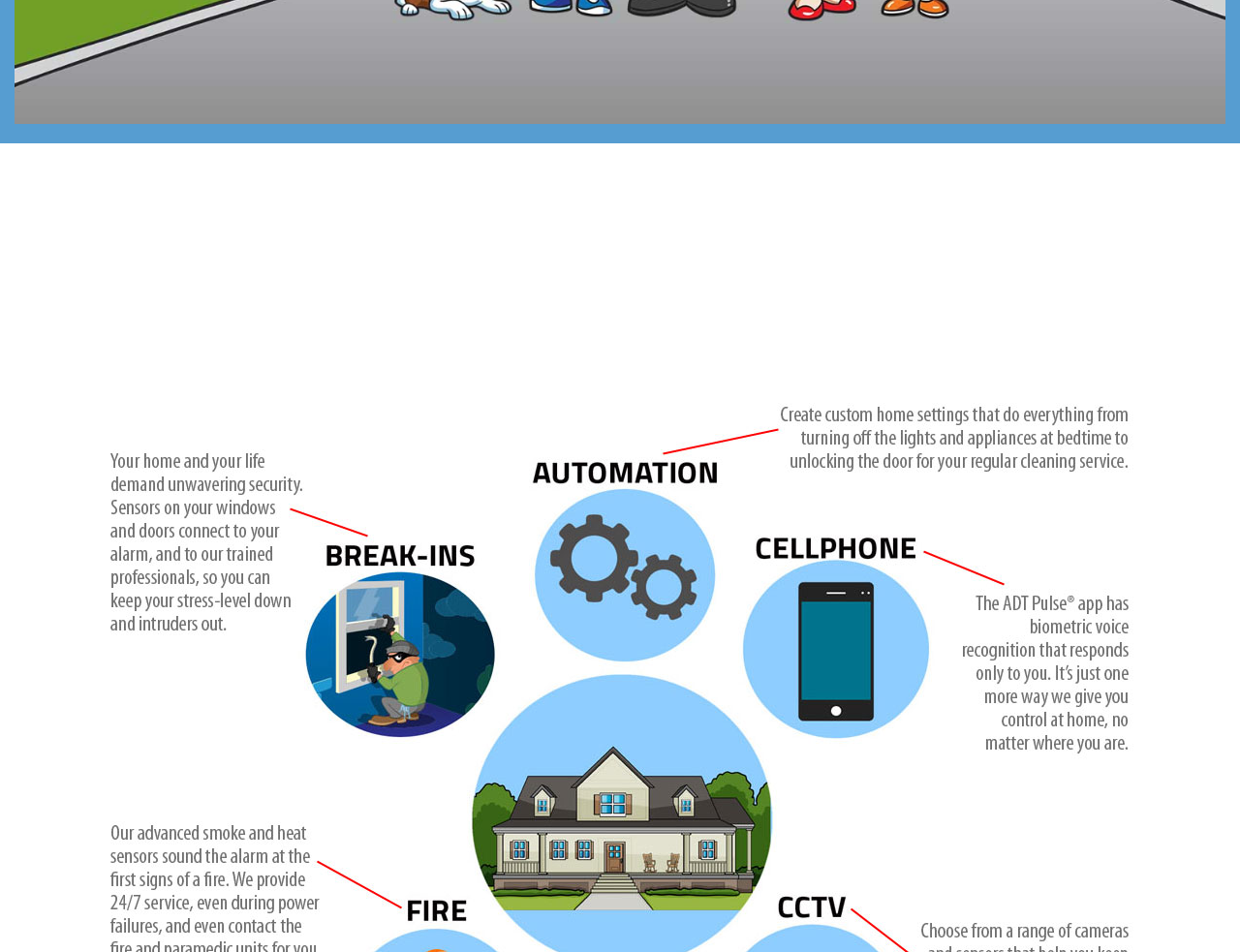Please determine the bounding box coordinates for the element with the description: "parent_node: Protect My New Home".

[0.966, 0.571, 0.983, 0.594]